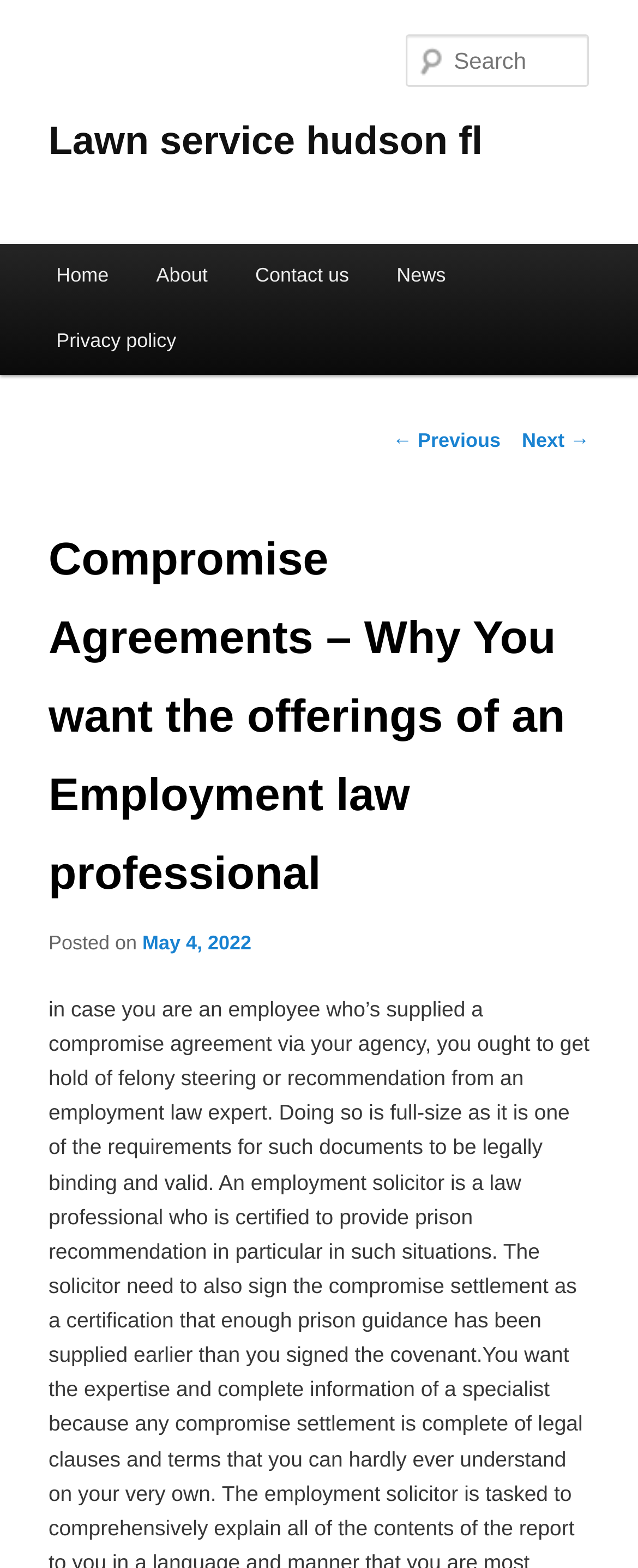Please specify the bounding box coordinates of the clickable region necessary for completing the following instruction: "Read the previous post". The coordinates must consist of four float numbers between 0 and 1, i.e., [left, top, right, bottom].

[0.615, 0.273, 0.785, 0.288]